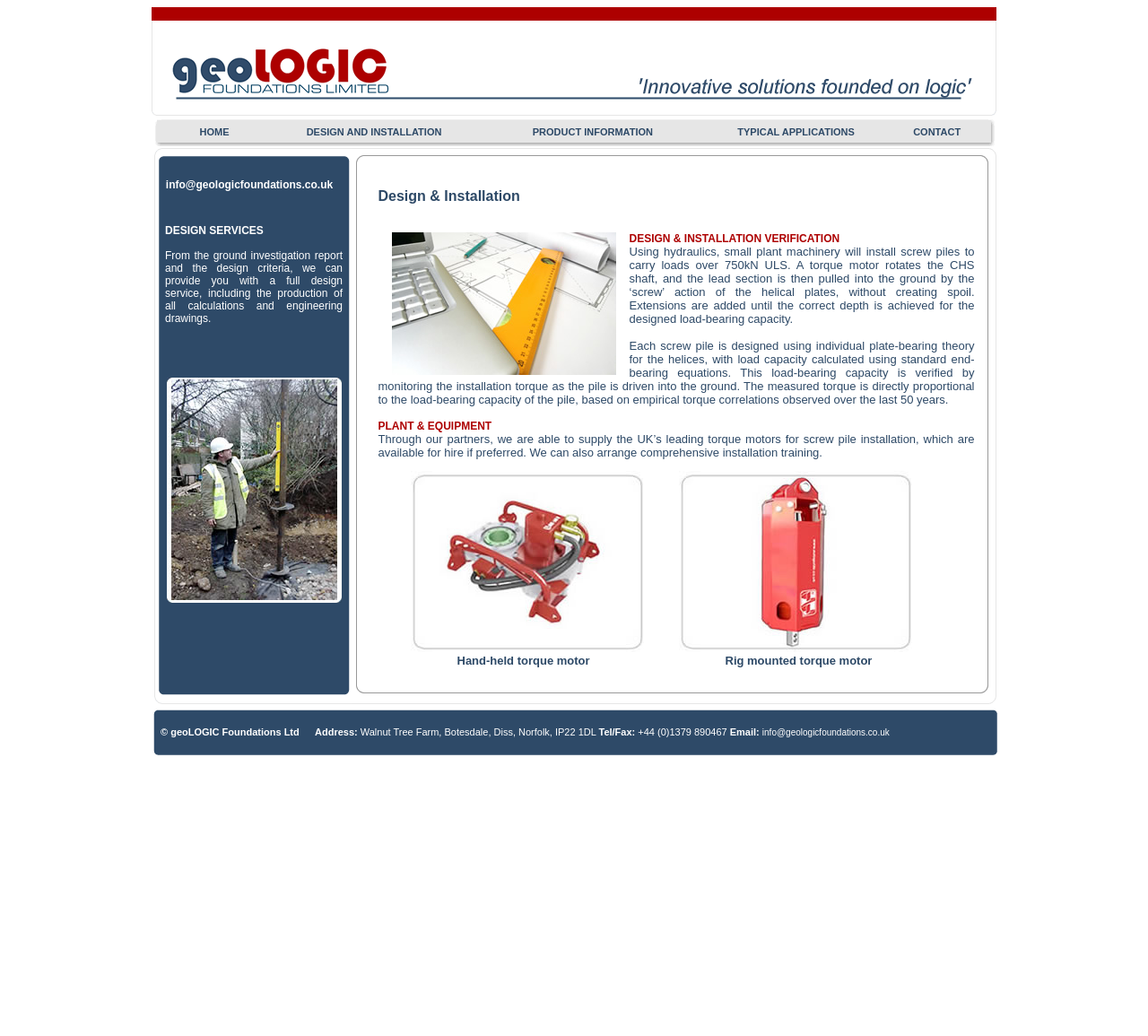What is the company's email address?
Answer with a single word or phrase, using the screenshot for reference.

info@geologicfoundations.co.uk